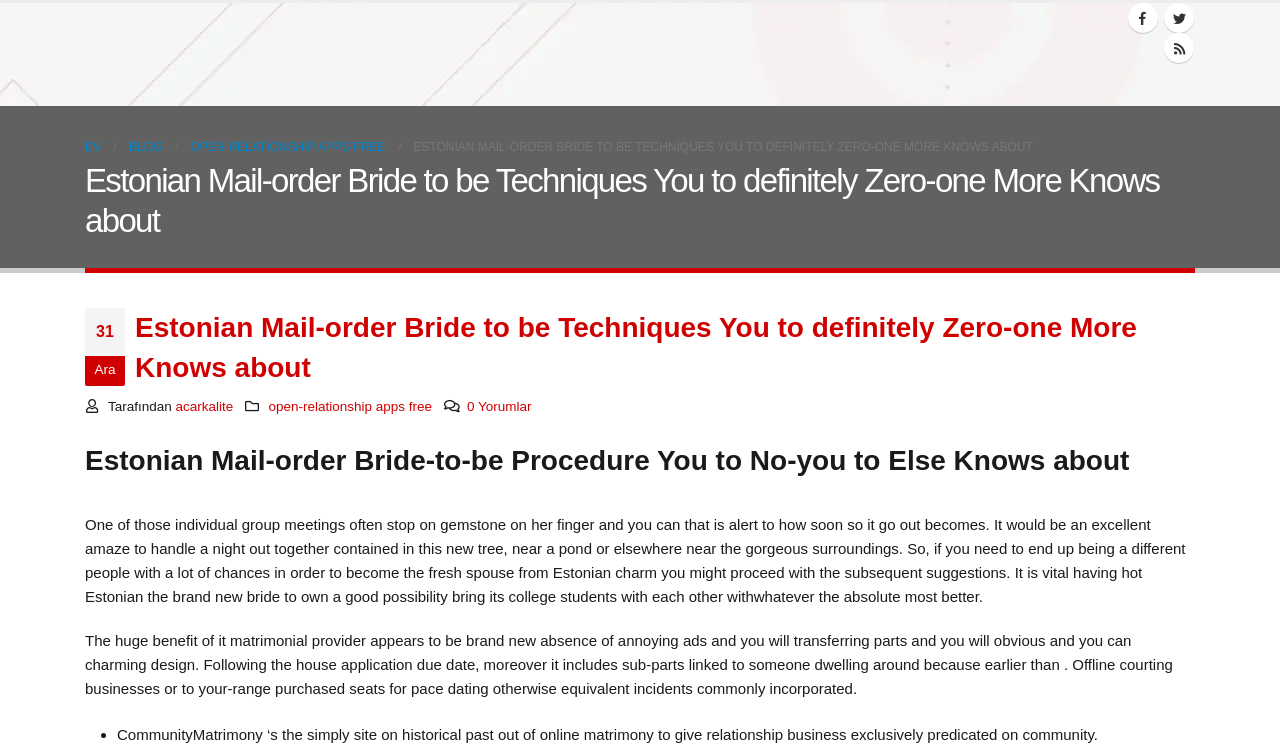Specify the bounding box coordinates of the area to click in order to execute this command: 'Click on the 'BLOG' link'. The coordinates should consist of four float numbers ranging from 0 to 1, and should be formatted as [left, top, right, bottom].

[0.101, 0.177, 0.127, 0.214]